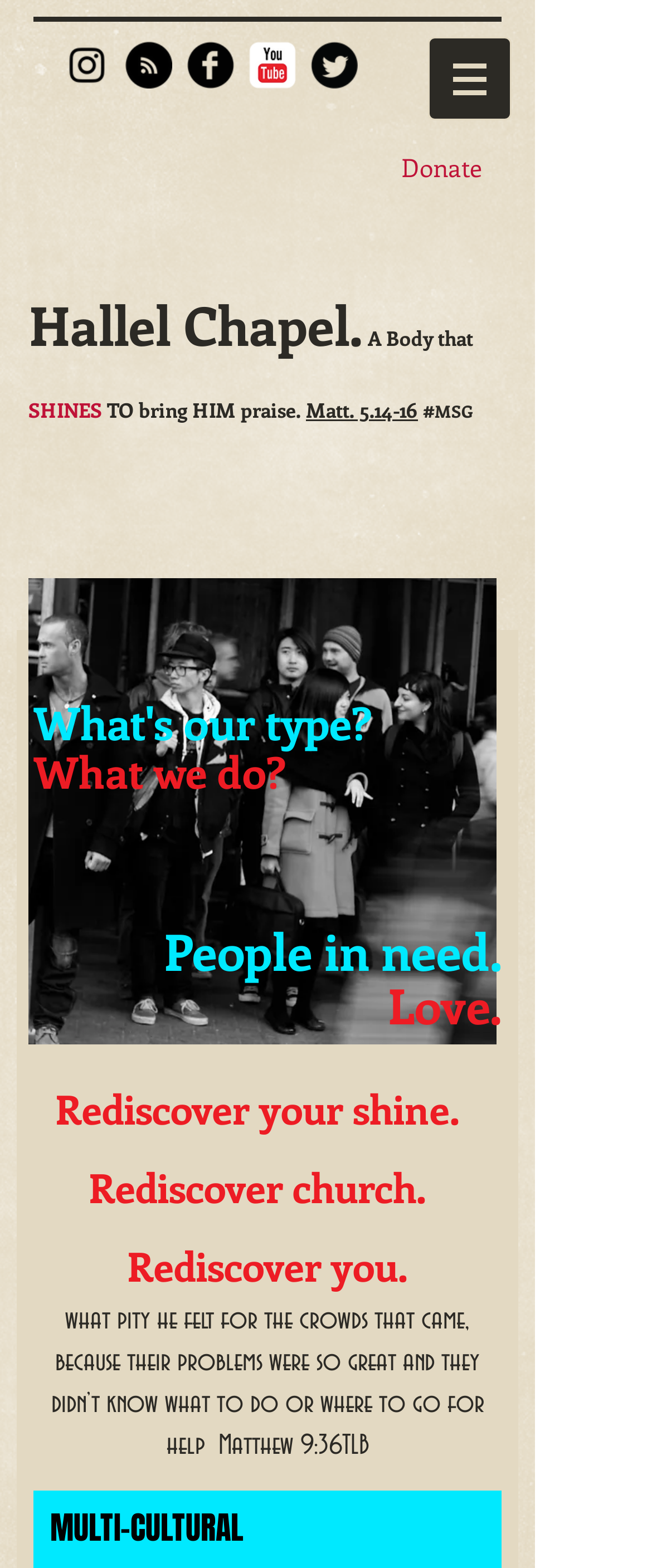Bounding box coordinates should be in the format (top-left x, top-left y, bottom-right x, bottom-right y) and all values should be floating point numbers between 0 and 1. Determine the bounding box coordinate for the UI element described as: aria-label="b-facebook"

[0.287, 0.027, 0.359, 0.056]